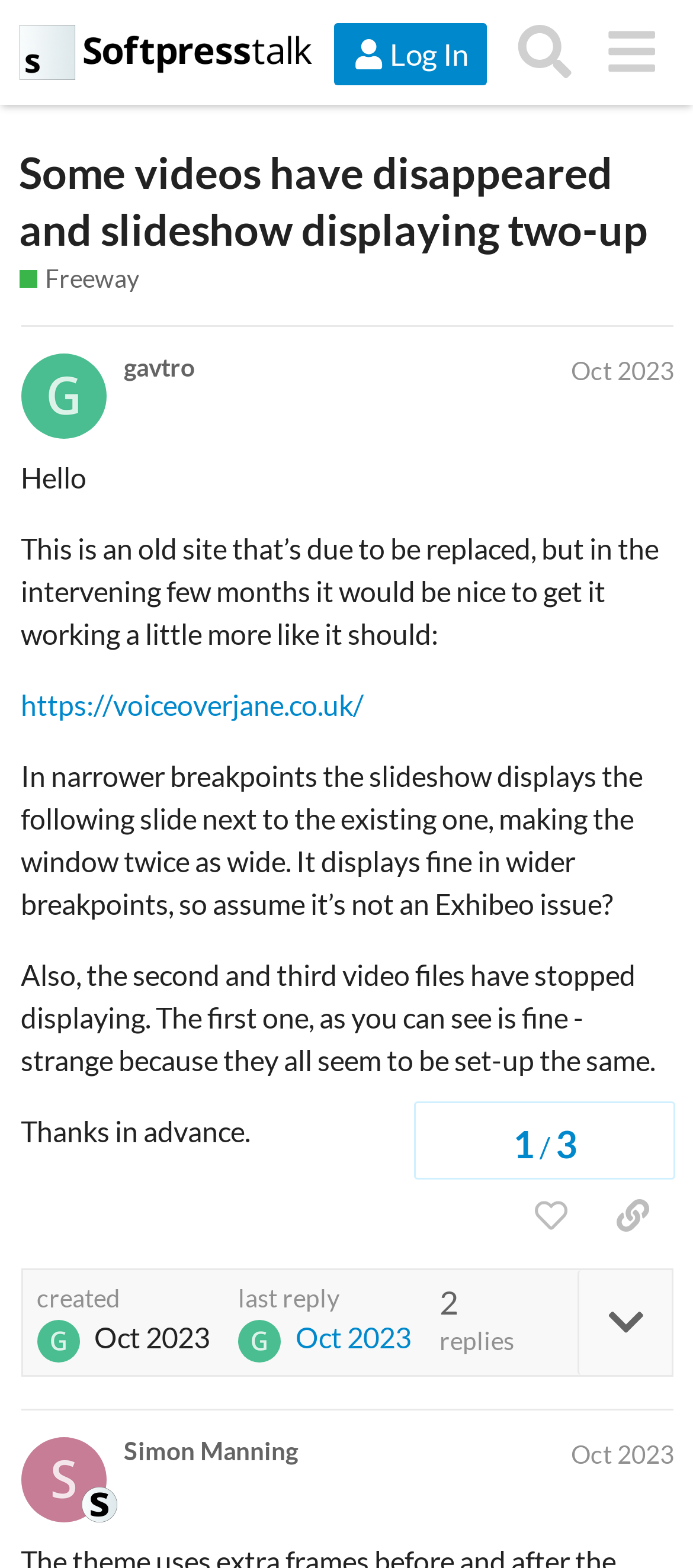Look at the image and give a detailed response to the following question: What is the purpose of this webpage?

I inferred the answer by analyzing the structure and content of the webpage, which appears to be a discussion forum where users can ask questions and share feedback about Freeway, with features like posting, replying, and liking.